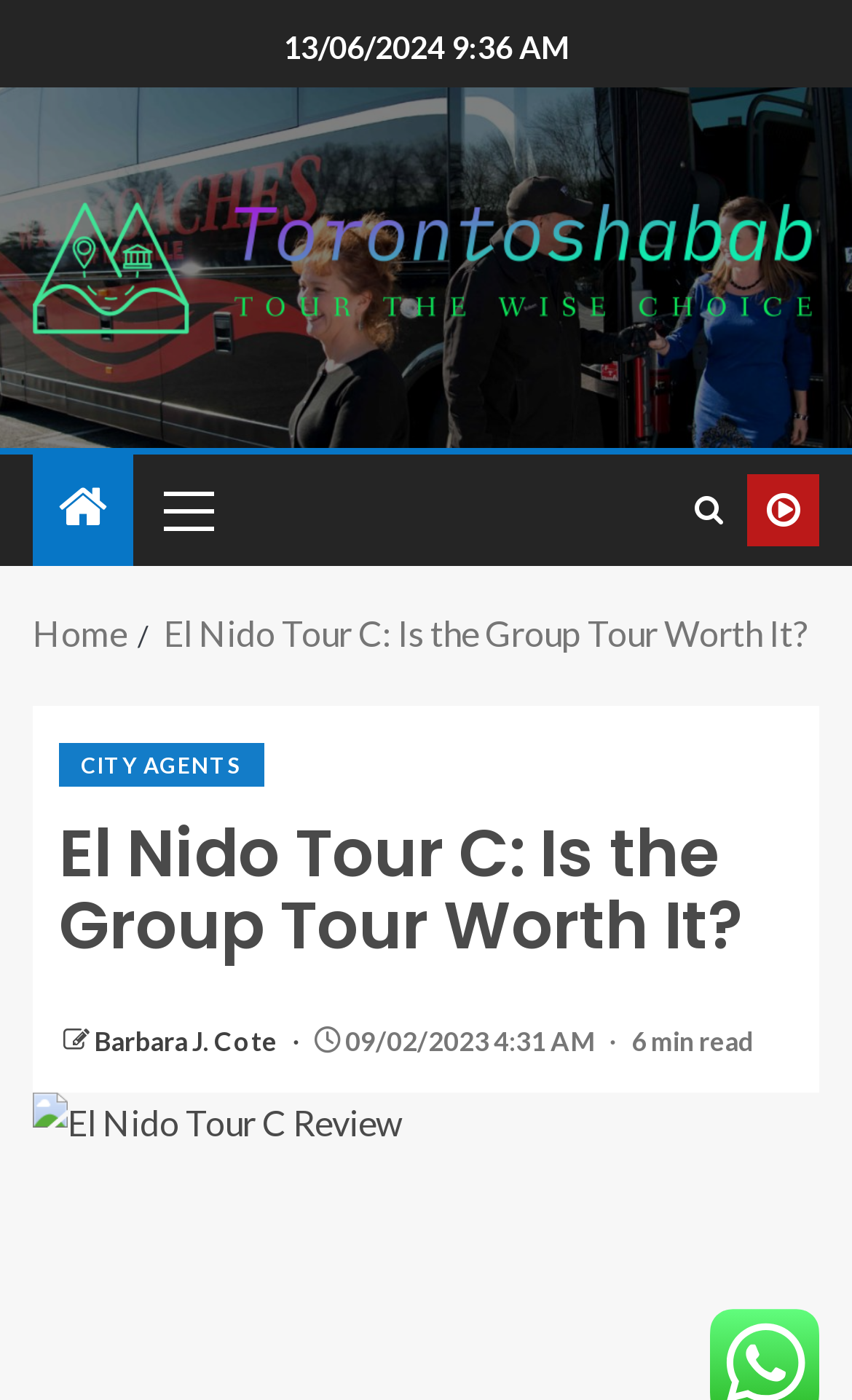Please extract and provide the main headline of the webpage.

El Nido Tour C: Is the Group Tour Worth It?